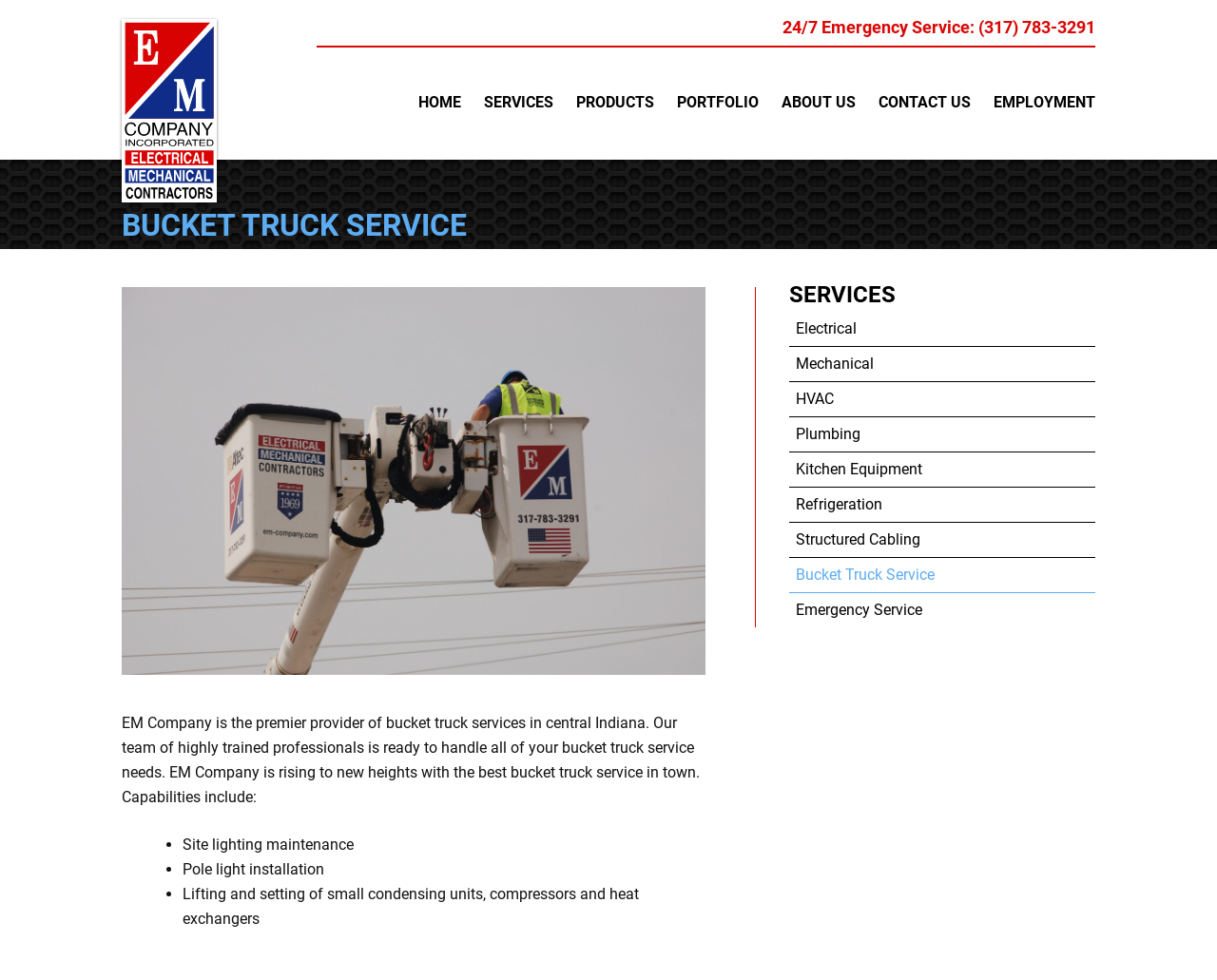From the given element description: "alt="KayakingChief.com"", find the bounding box for the UI element. Provide the coordinates as four float numbers between 0 and 1, in the order [left, top, right, bottom].

None